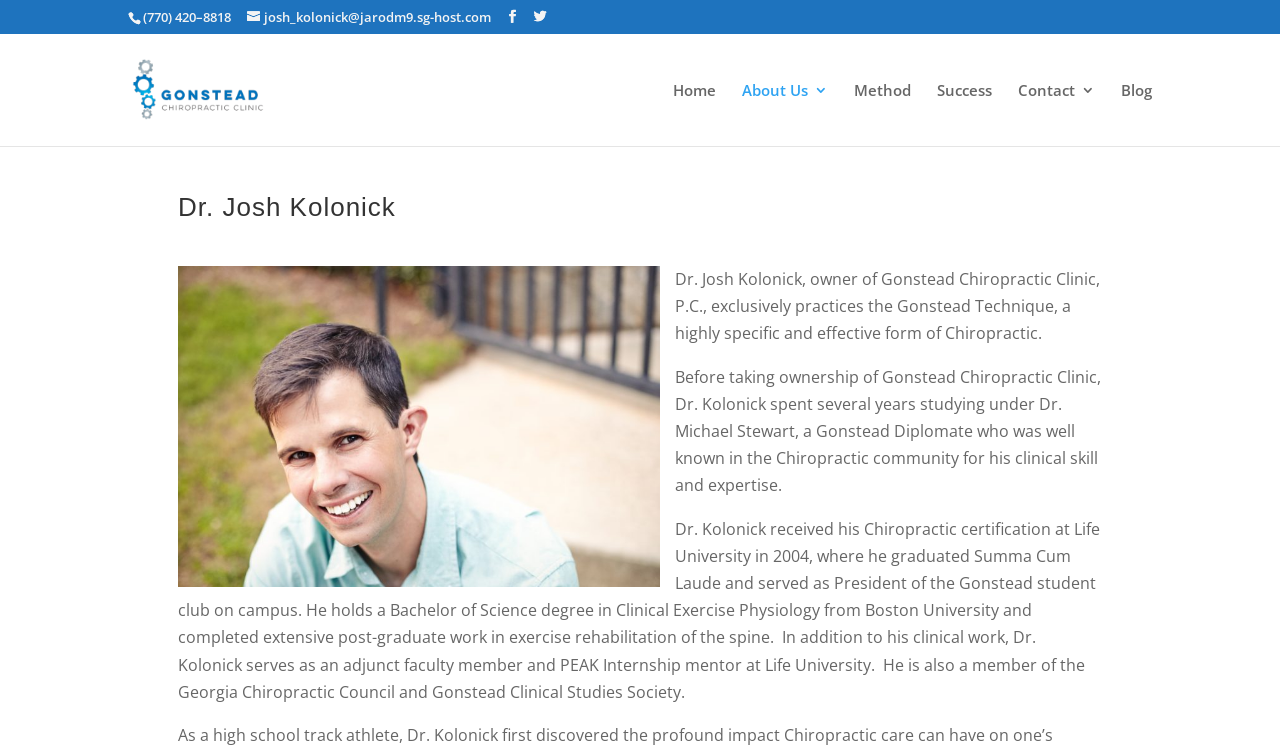Answer the following query with a single word or phrase:
What is the name of the university where Dr. Kolonick received his Chiropractic certification?

Life University